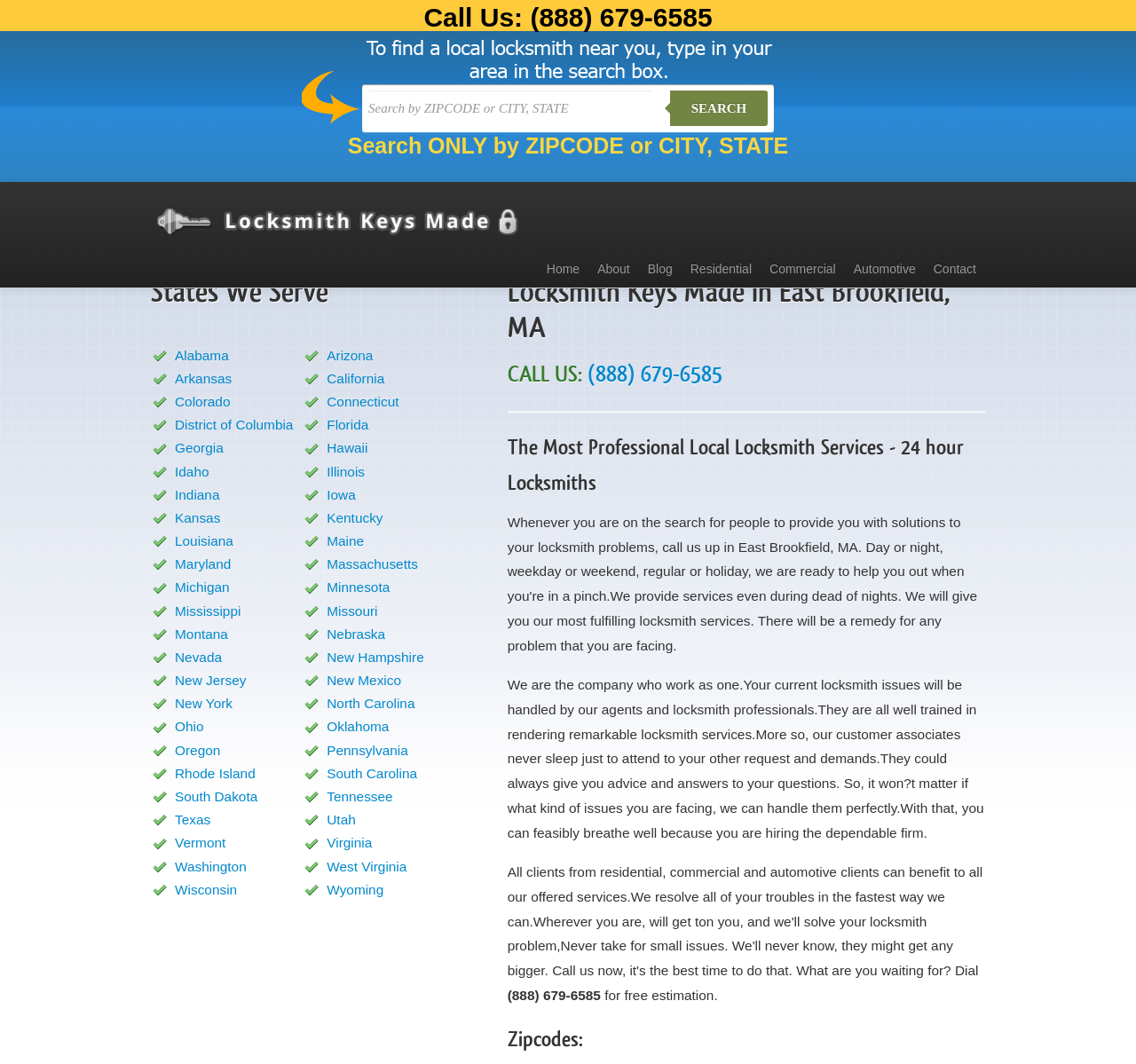Determine the bounding box coordinates (top-left x, top-left y, bottom-right x, bottom-right y) of the UI element described in the following text: District of Columbia

[0.154, 0.392, 0.258, 0.406]